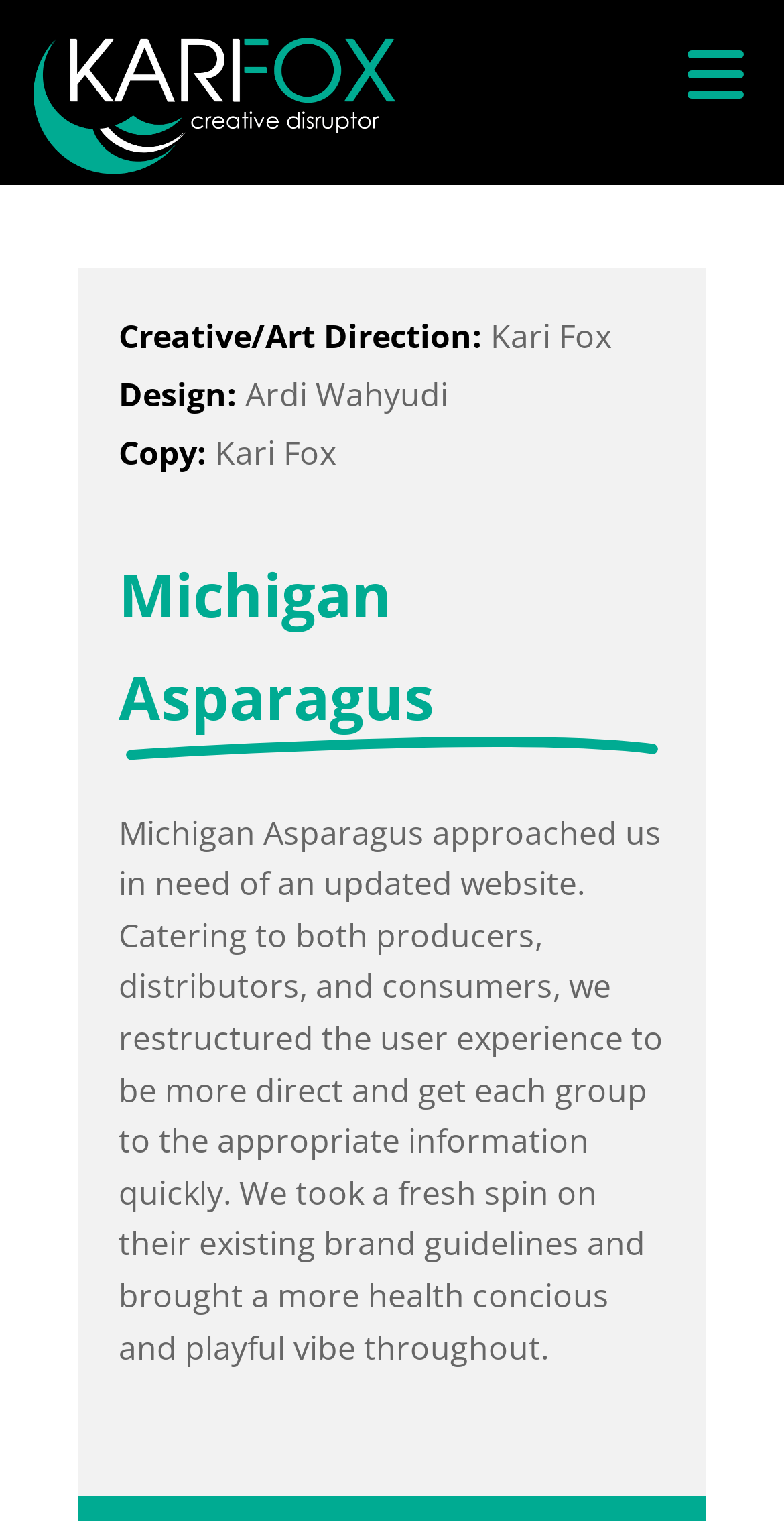Give a detailed account of the webpage's layout and content.

The webpage is about Michigan Asparagus and its collaboration with The Ivory Fox. At the top-left corner, there is a link and an image, which are positioned closely together. Below them, there are three sections of text, each with a title and a corresponding name. The first section has the title "Creative/Art Direction:" and the name "Kari Fox". The second section has the title "Design:" and the name "Ardi Wahyudi". The third section has the title "Copy:" and the name "Kari Fox" again.

Further down, there is a prominent heading "Michigan Asparagus" followed by an image. Below the heading, there is a paragraph of text that describes the project. The text explains that Michigan Asparagus needed an updated website, and The Ivory Fox restructured the user experience to cater to different groups of users. The text also mentions that the brand guidelines were refreshed to incorporate a healthier and more playful vibe.